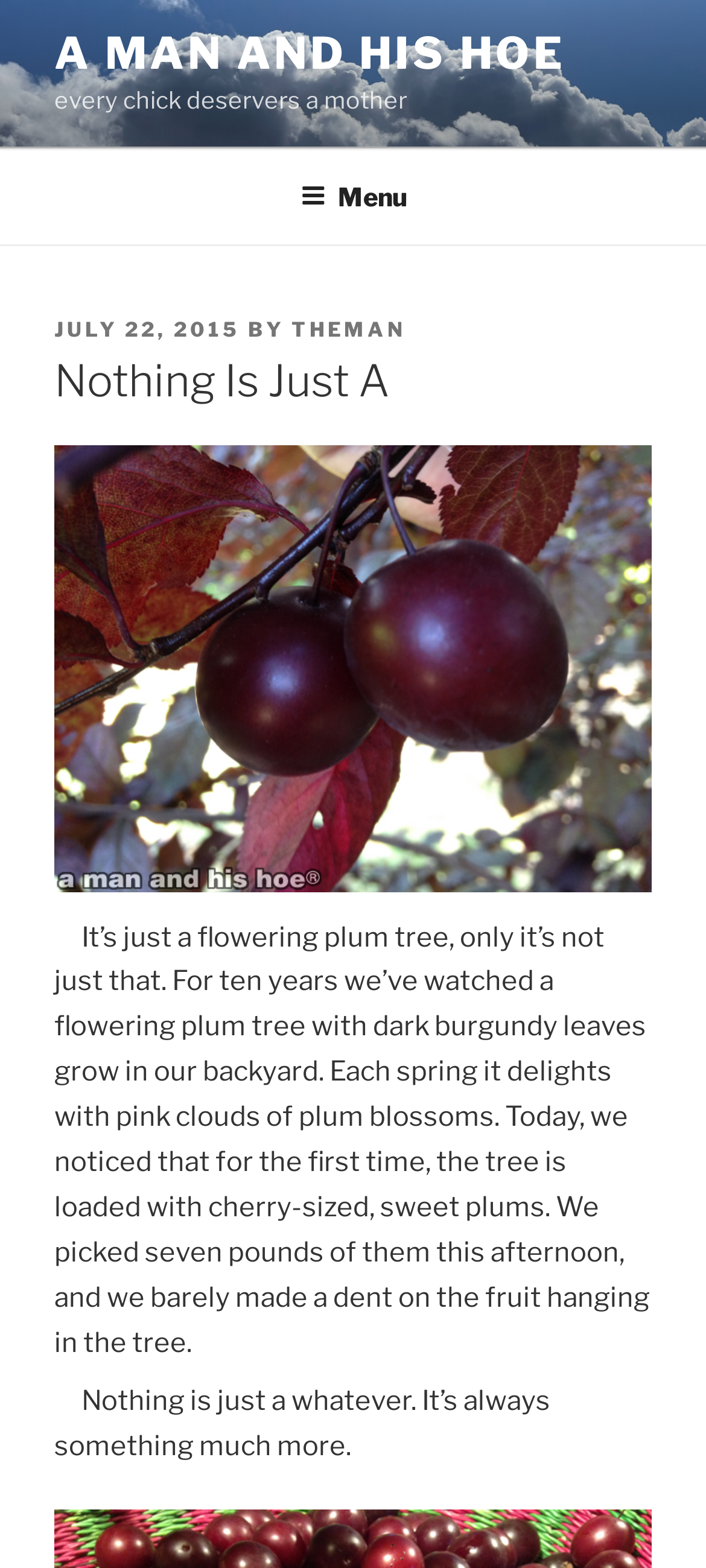Analyze the image and provide a detailed answer to the question: What is the color of the plum blossoms?

I found this information in the main text of the webpage, where it says 'Each spring it delights with pink clouds of plum blossoms'.